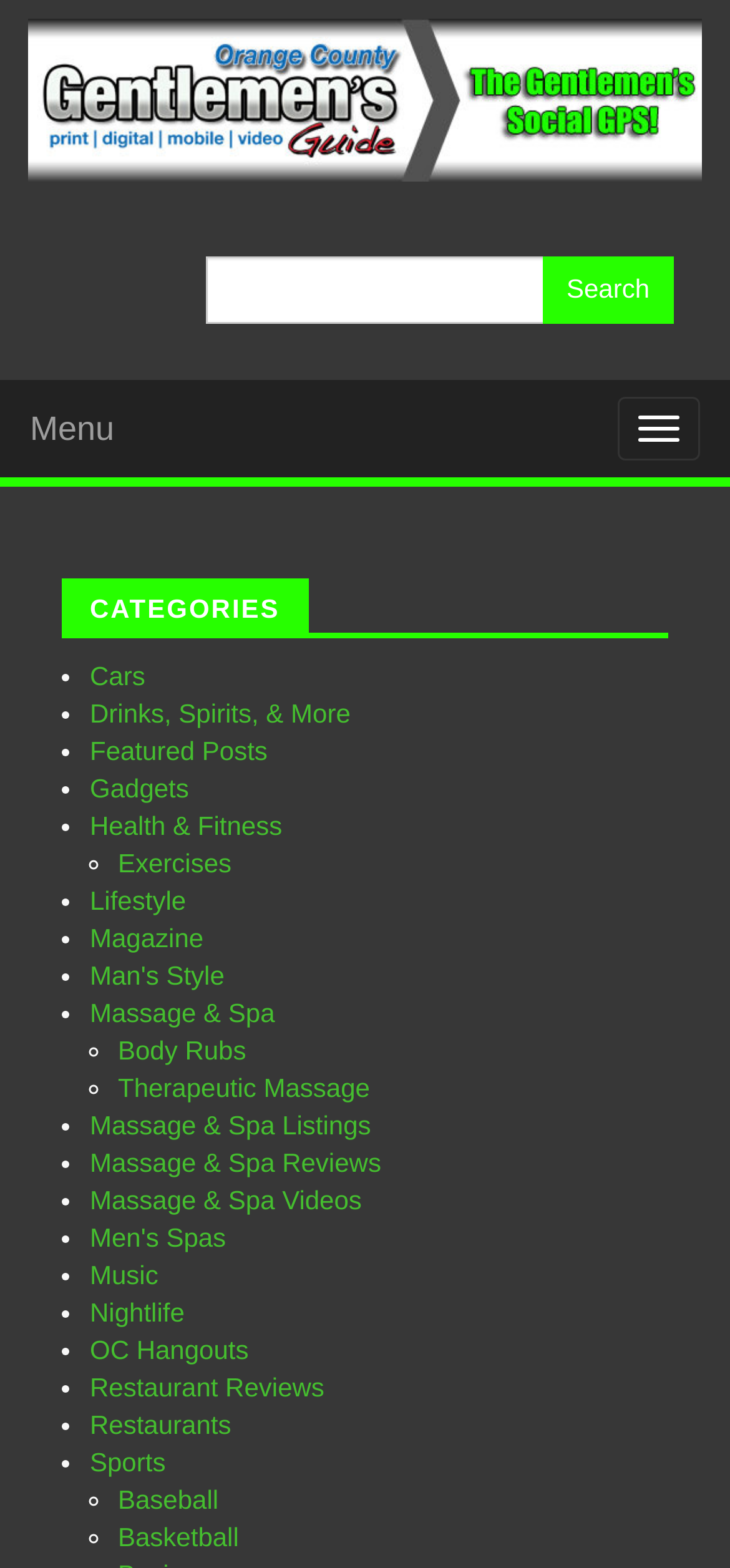What categories are listed on the webpage?
Please answer the question with a detailed and comprehensive explanation.

The categories are listed under the 'Menu' section, which can be accessed by clicking the 'Toggle navigation' button. The categories include Cars, Drinks, Spirits, & More, Featured Posts, Gadgets, and many others.